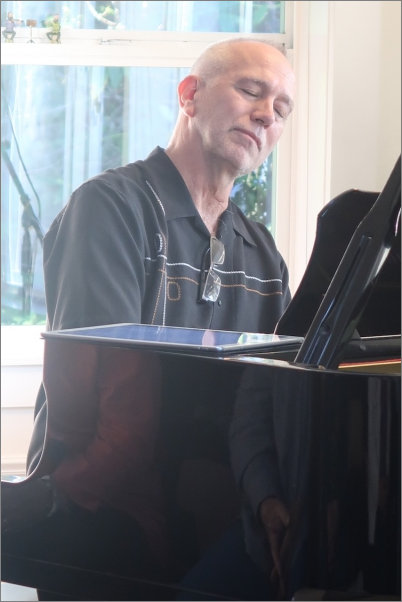How much money was raised at the concert?
Using the details shown in the screenshot, provide a comprehensive answer to the question.

According to the caption, the concert not only entertained but also contributed significantly to a charitable cause, raising over $1100.